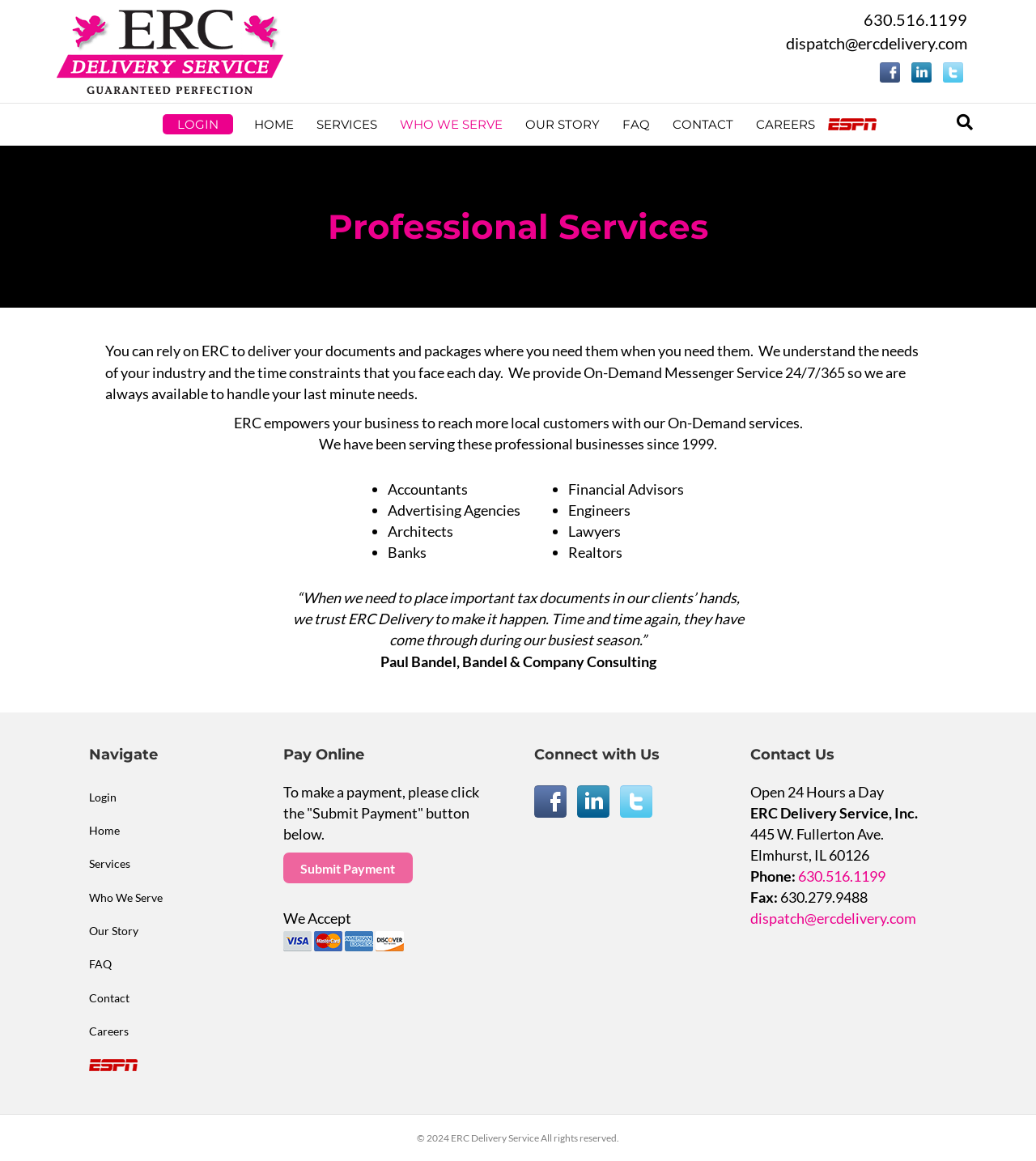Summarize the webpage in an elaborate manner.

The webpage is about ERC Delivery Service, a professional delivery company. At the top, there is a layout table with the company's logo and name, "ERC Delivery Service", accompanied by a phone number and email address. Below this, there is a navigation menu with links to various pages, including "LOGIN", "HOME", "SERVICES", and more.

The main content of the page is divided into sections. The first section has a heading "Professional Services" and describes the company's services, including on-demand messenger service and delivery of documents and packages. There is also a paragraph of text that explains the benefits of using ERC Delivery Service.

The next section lists the types of professional businesses that ERC Delivery Service serves, including accountants, advertising agencies, architects, and more. Each type of business is listed with a bullet point.

Following this, there is a testimonial from a satisfied customer, Paul Bandel of Bandel & Company Consulting, who praises ERC Delivery Service for their reliability.

Below this, there are three columns of content. The left column has a navigation menu that duplicates the links from the top of the page. The middle column has a section with a heading "Pay Online" and provides instructions for making a payment, along with a "Submit Payment" button. There are also images of accepted payment methods, including VISA, MasterCard, American Express, and Discover.

The right column has two sections. The first section has a heading "Connect with Us" and provides links to ERC Delivery Service's social media profiles on Facebook, LinkedIn, and Twitter. The second section has a heading "Contact Us" and provides the company's address and a note that they are open 24 hours a day.